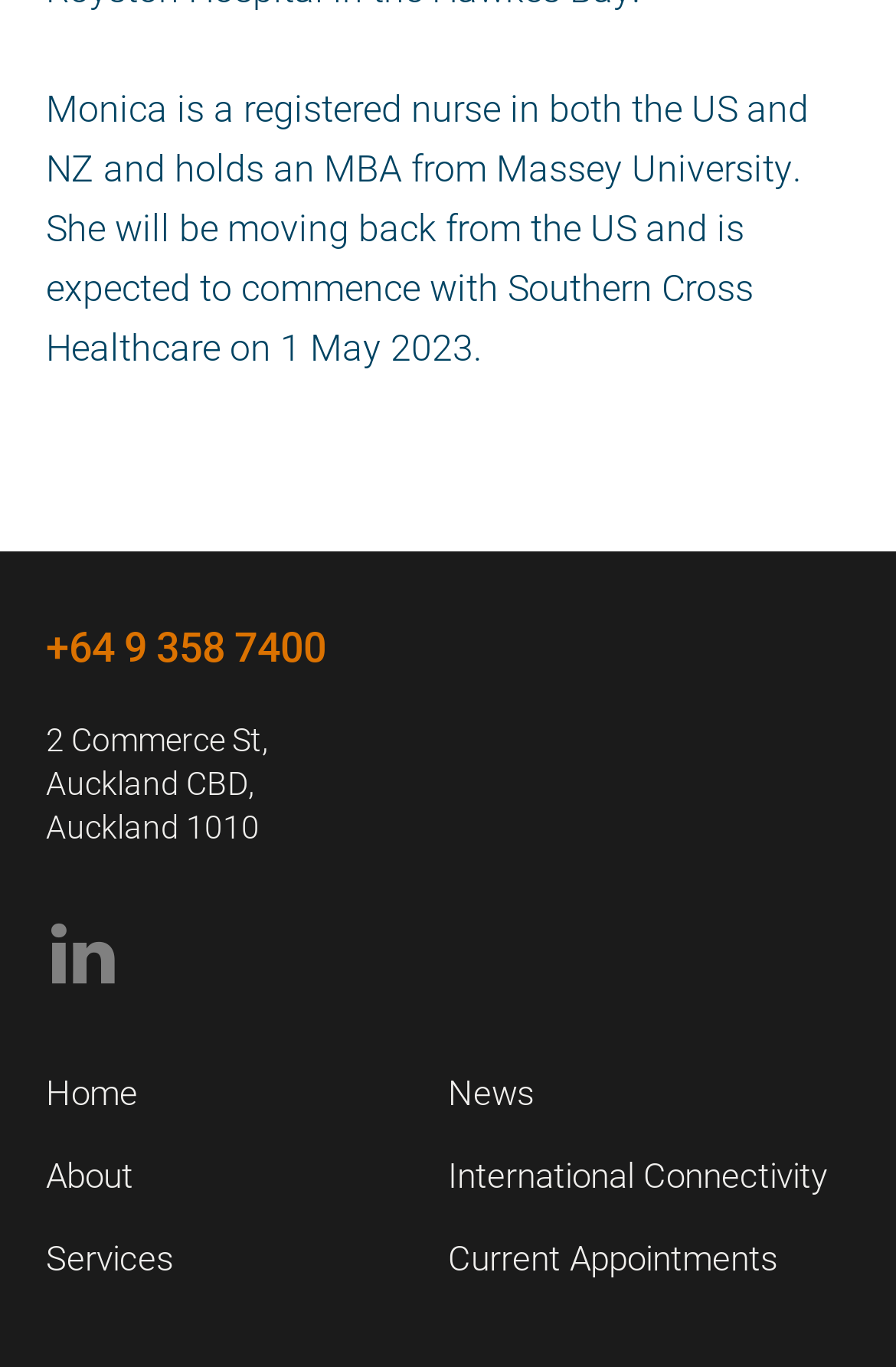Find the coordinates for the bounding box of the element with this description: "parent_node: +64 9 358 7400".

[0.051, 0.671, 0.133, 0.733]